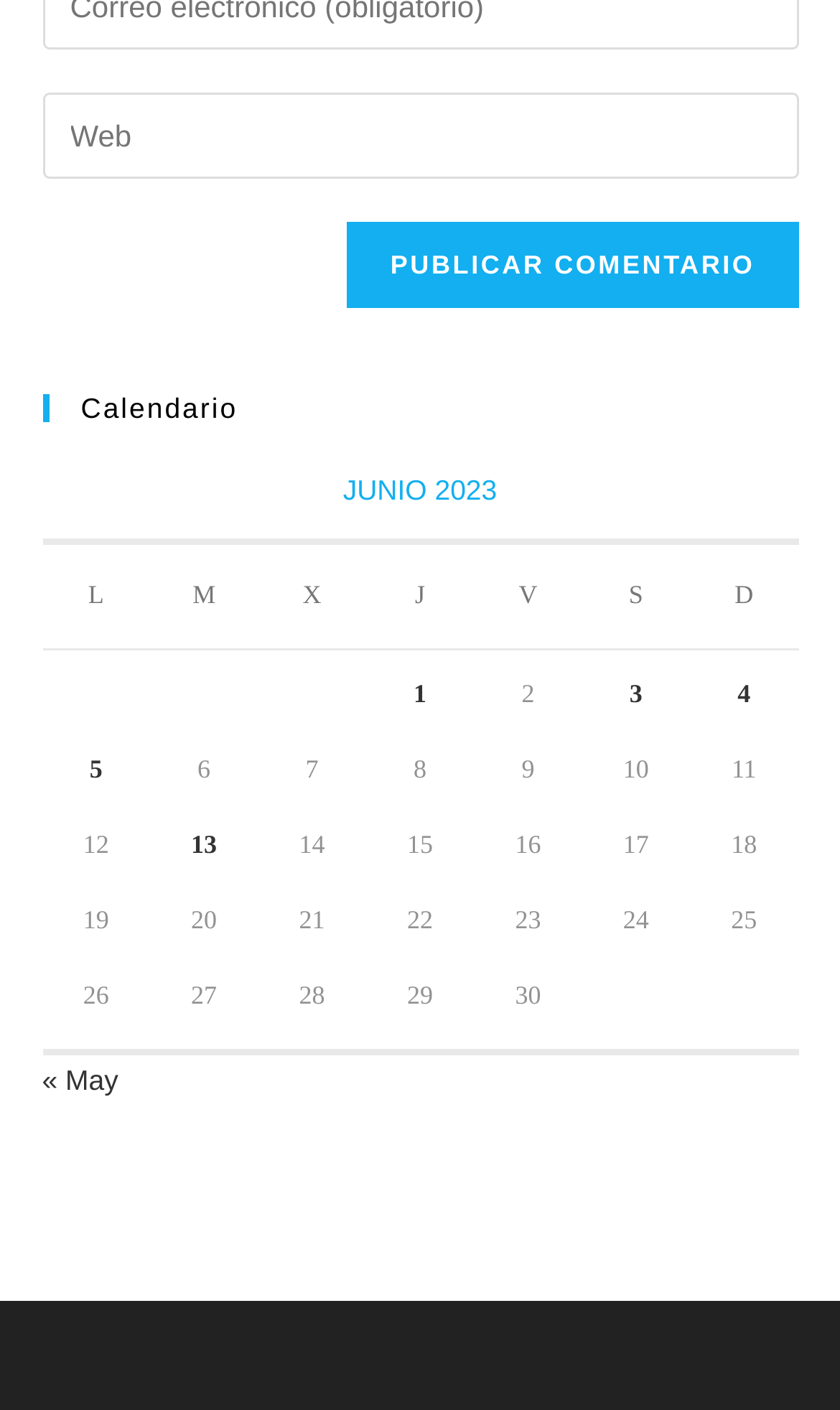Identify the bounding box coordinates of the section to be clicked to complete the task described by the following instruction: "Enter website URL". The coordinates should be four float numbers between 0 and 1, formatted as [left, top, right, bottom].

[0.05, 0.066, 0.95, 0.127]